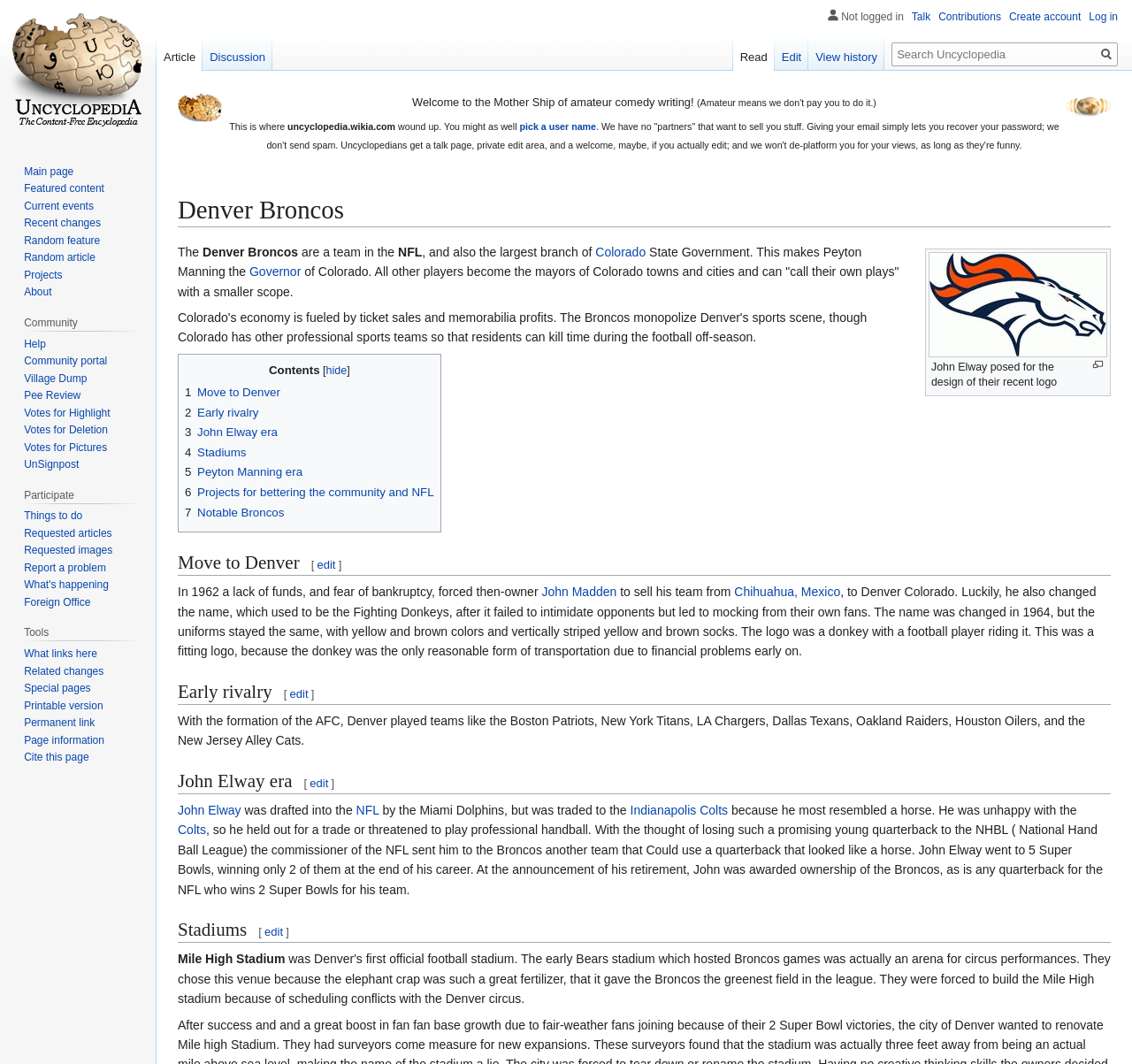Provide the bounding box coordinates of the UI element that matches the description: "alt="UnNews Logo Potato1.png"".

[0.942, 0.092, 0.981, 0.105]